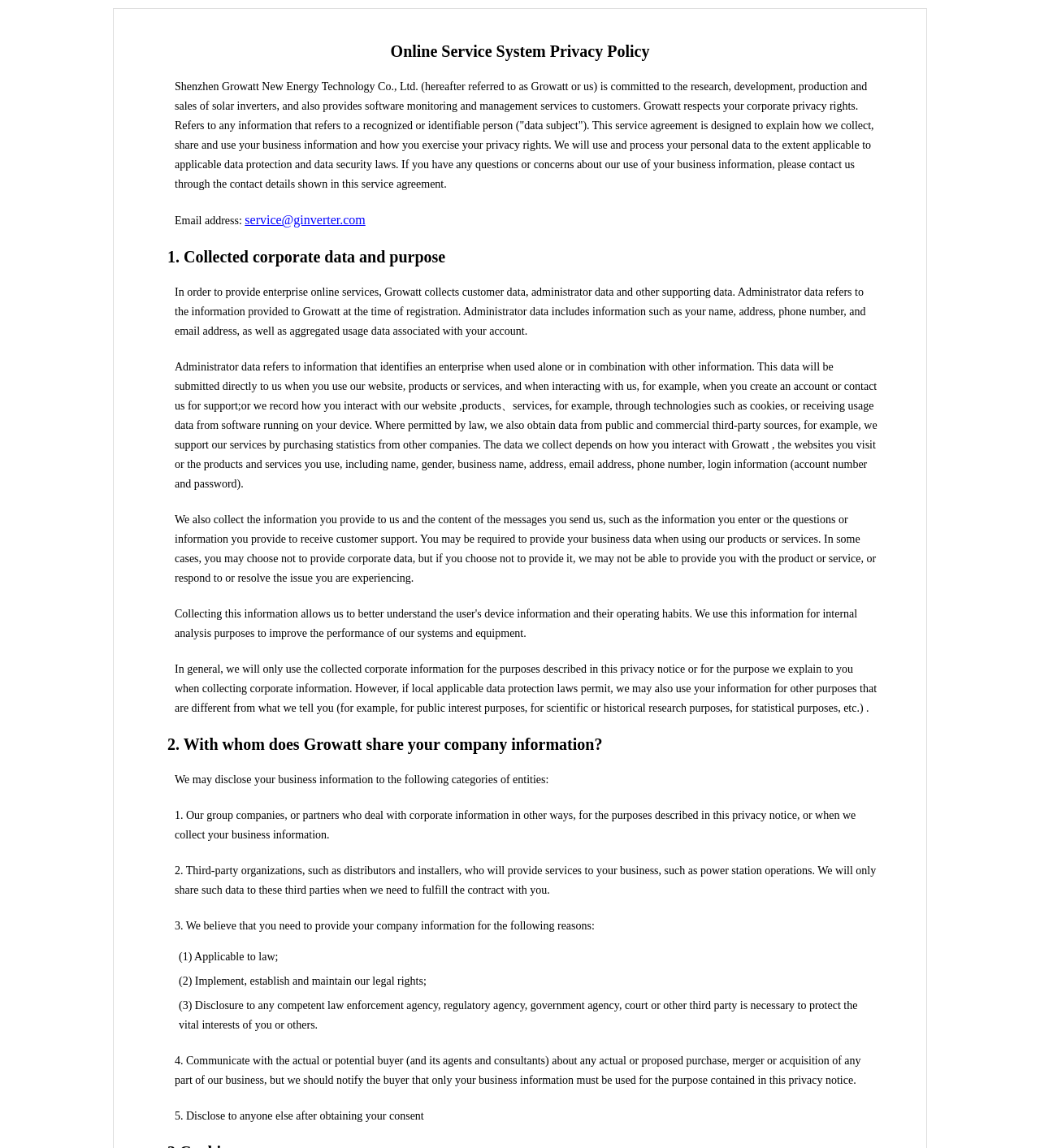What is the purpose of collecting business information according to Growatt's privacy notice?
We need a detailed and meticulous answer to the question.

According to the StaticText element, Growatt collects customer data, administrator data and other supporting data in order to provide enterprise online services.